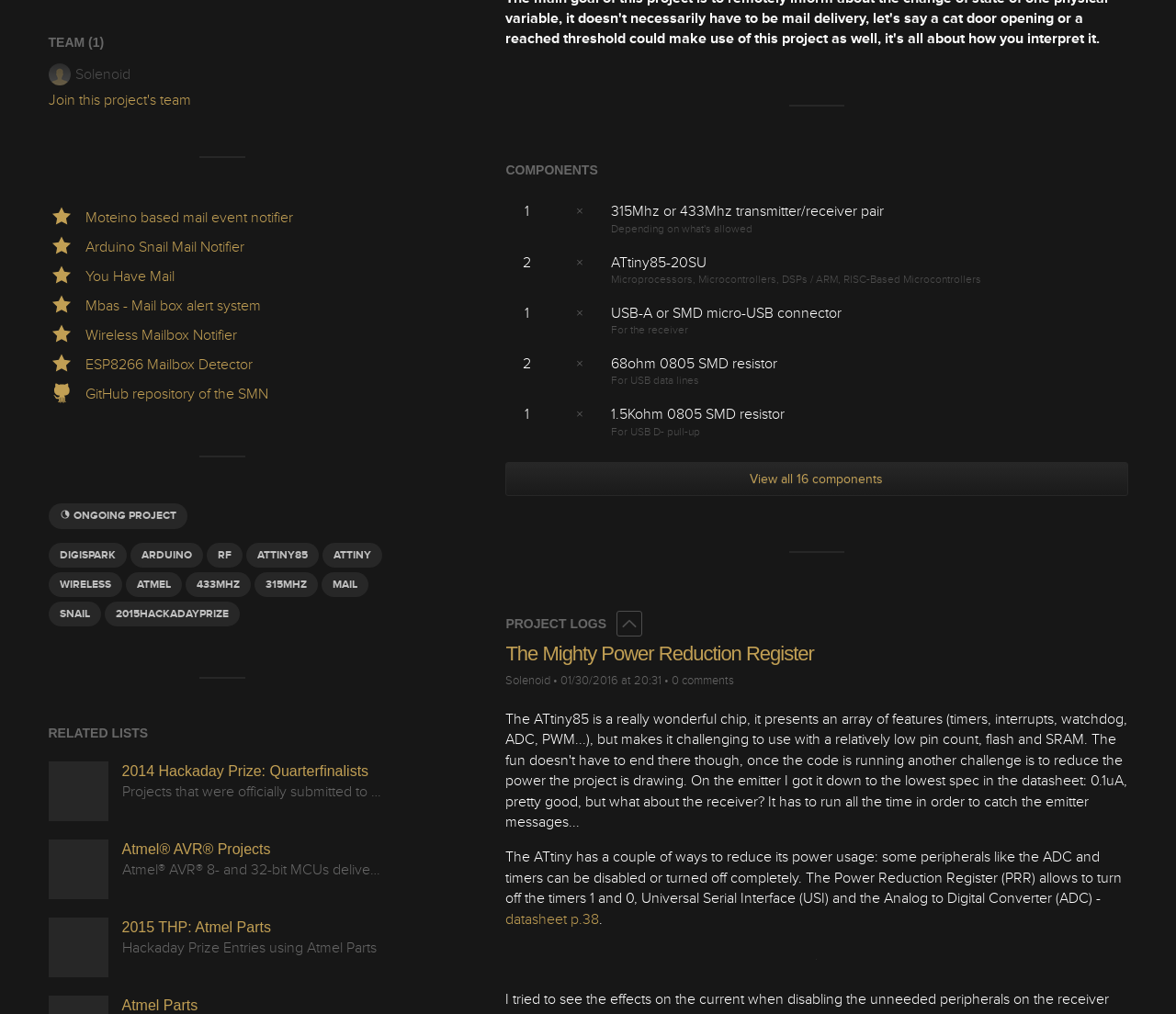What is the topic of the first project log?
Look at the image and answer the question with a single word or phrase.

The Mighty Power Reduction Register